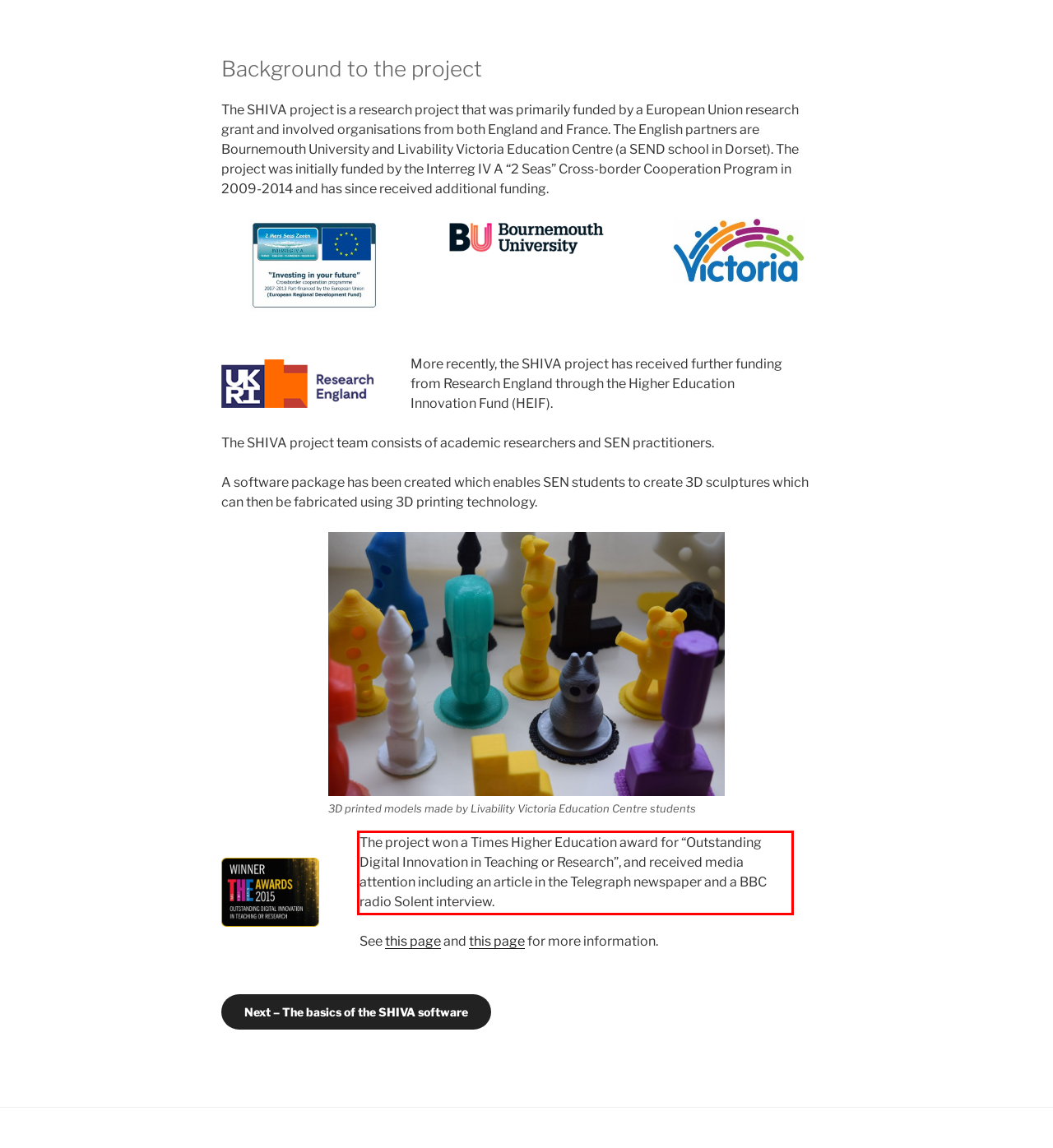Review the screenshot of the webpage and recognize the text inside the red rectangle bounding box. Provide the extracted text content.

The project won a Times Higher Education award for “Outstanding Digital Innovation in Teaching or Research”, and received media attention including an article in the Telegraph newspaper and a BBC radio Solent interview.